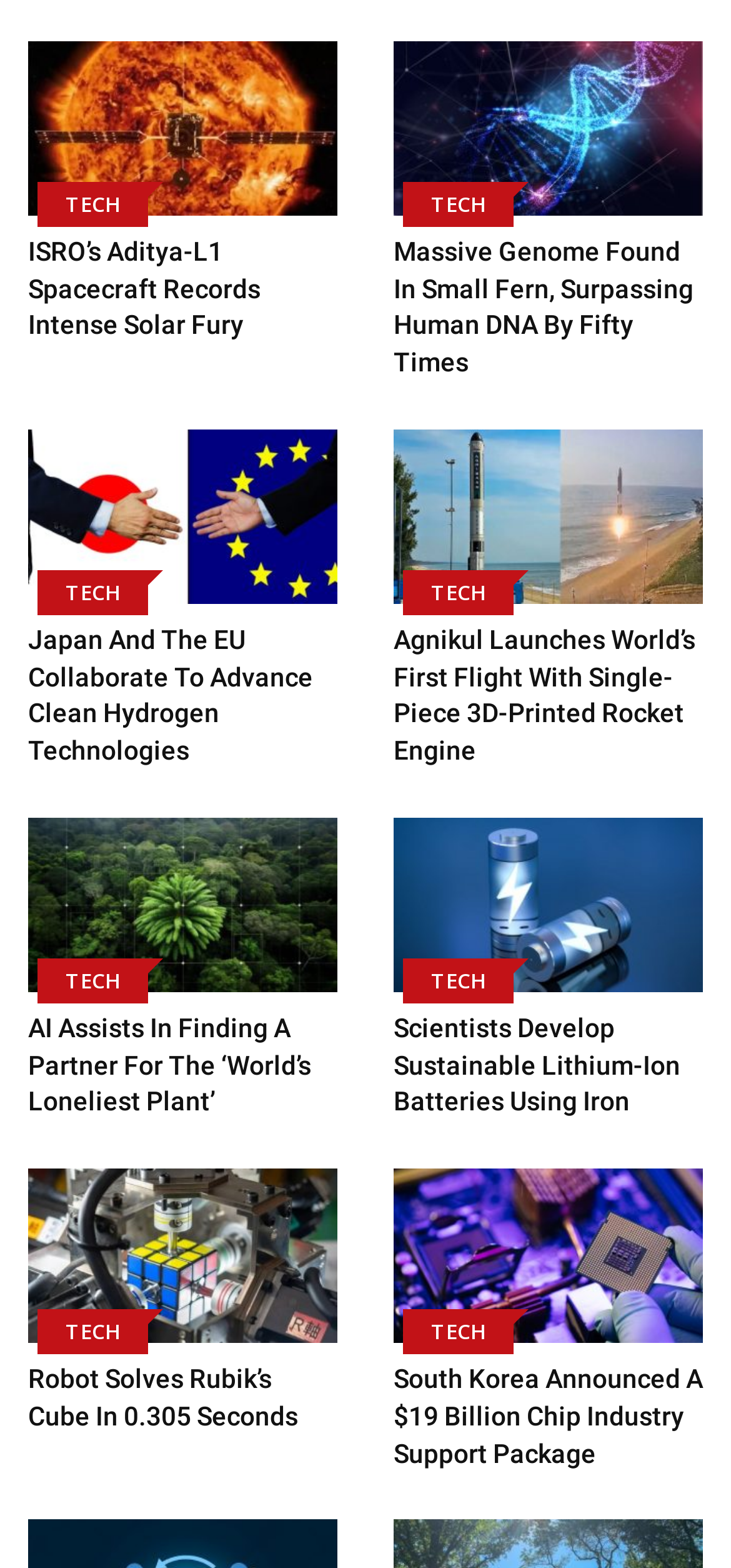Analyze the image and give a detailed response to the question:
What is the topic of the first article?

The first article on the webpage has a heading 'ISRO’s Aditya-L1 Spacecraft Records Intense Solar Fury' and an image, indicating that the topic of the article is related to ISRO's Aditya-L1 spacecraft and its records of intense solar fury.